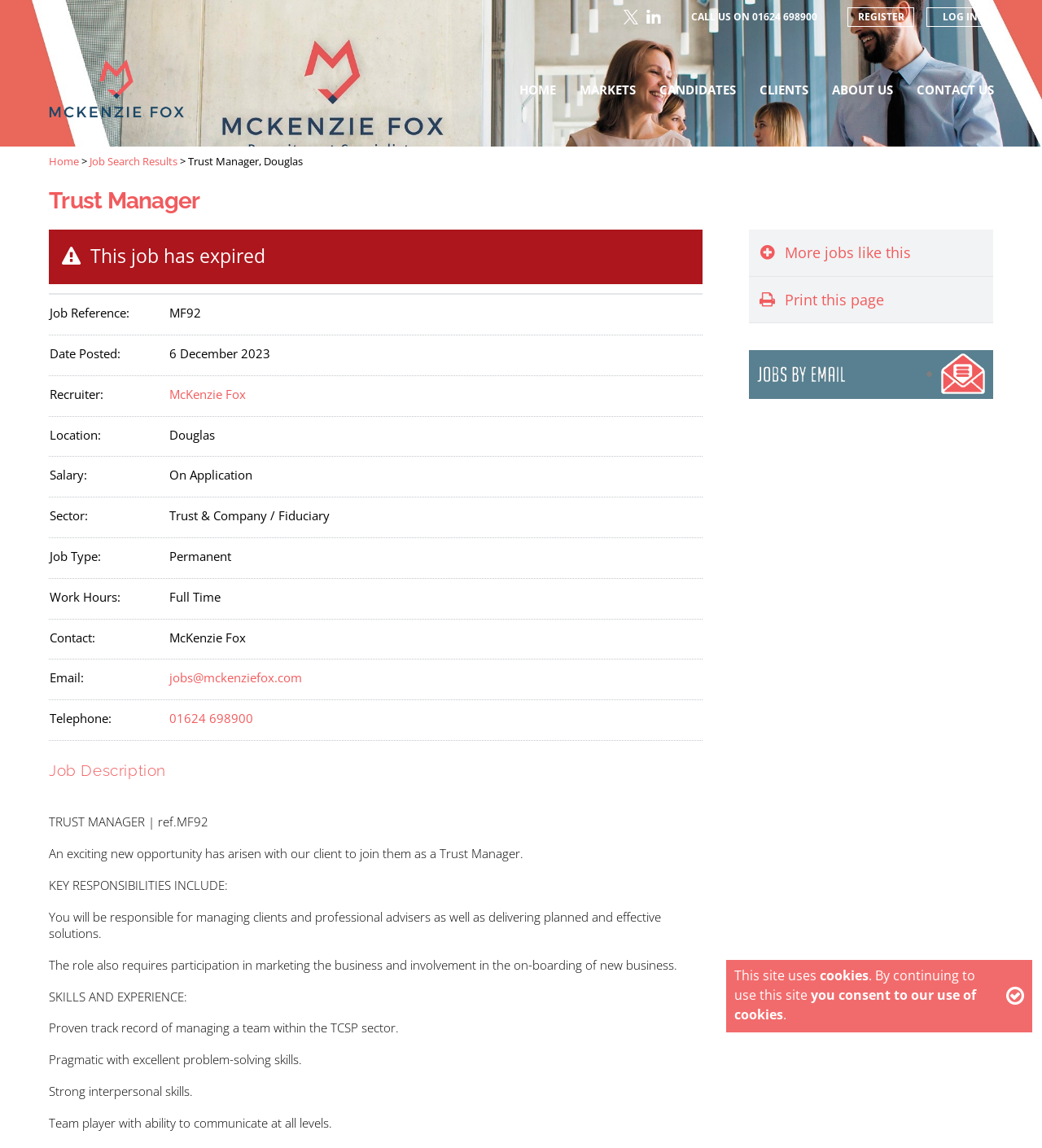Please identify the coordinates of the bounding box for the clickable region that will accomplish this instruction: "Click on the 'REGISTER' link".

[0.813, 0.006, 0.877, 0.023]